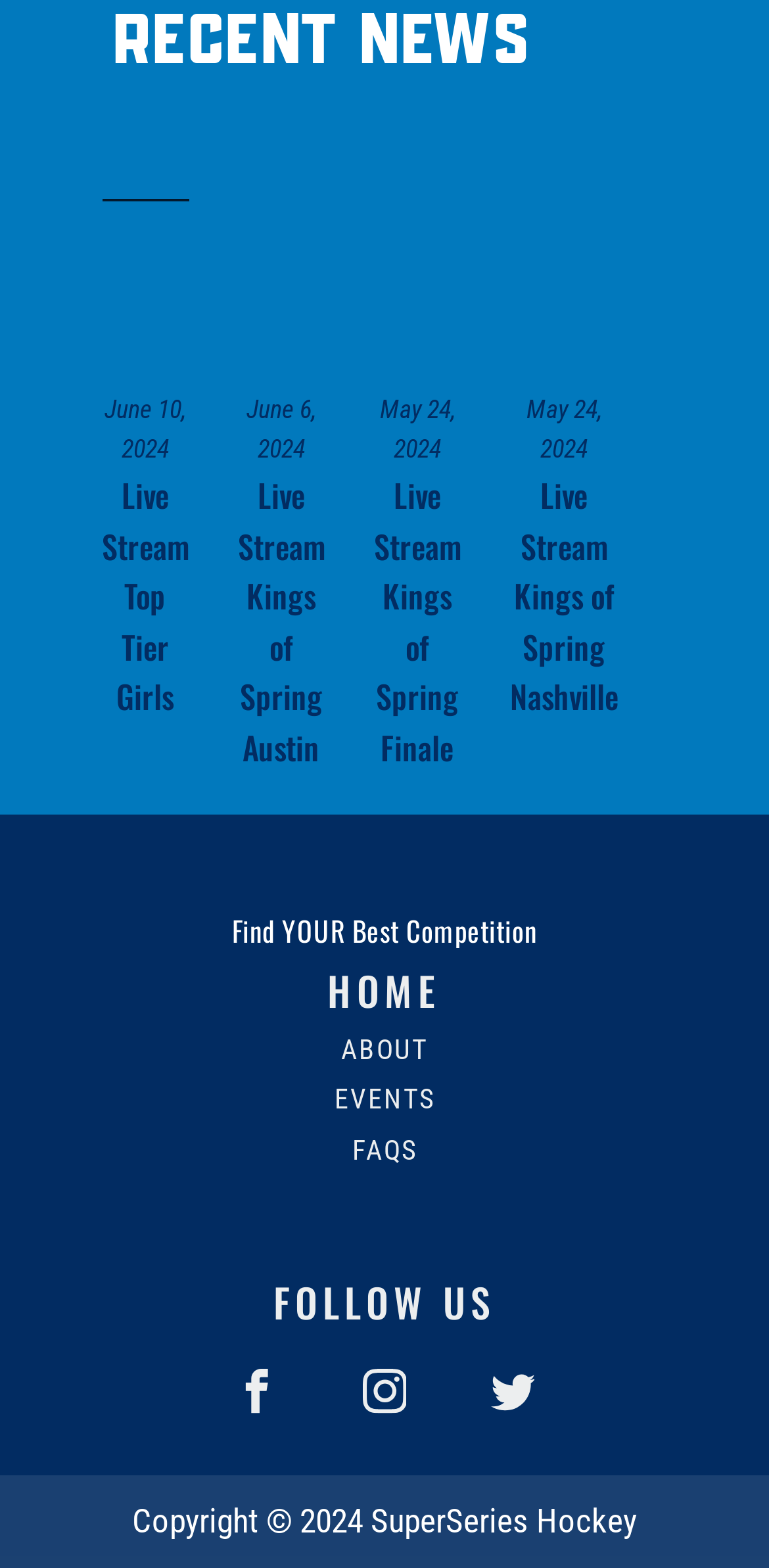What is the date of the Live Stream Top Tier Girls event?
Look at the image and respond with a one-word or short phrase answer.

June 10, 2024